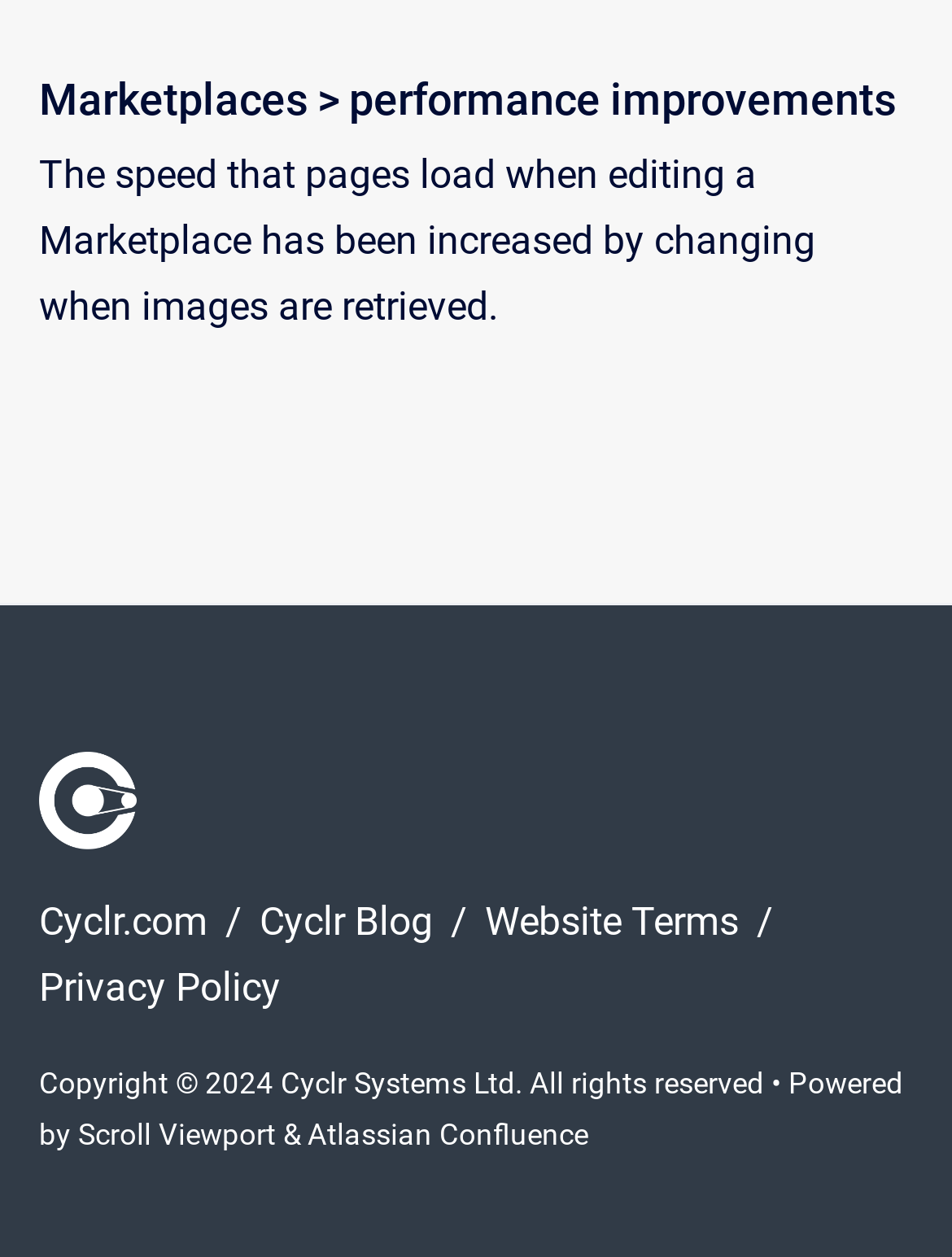Please answer the following question as detailed as possible based on the image: 
What is the purpose of the webpage?

I read the StaticText element with the text 'The speed that pages load when editing a Marketplace has been increased by changing when images are retrieved.' and understood that the webpage is describing performance improvements.